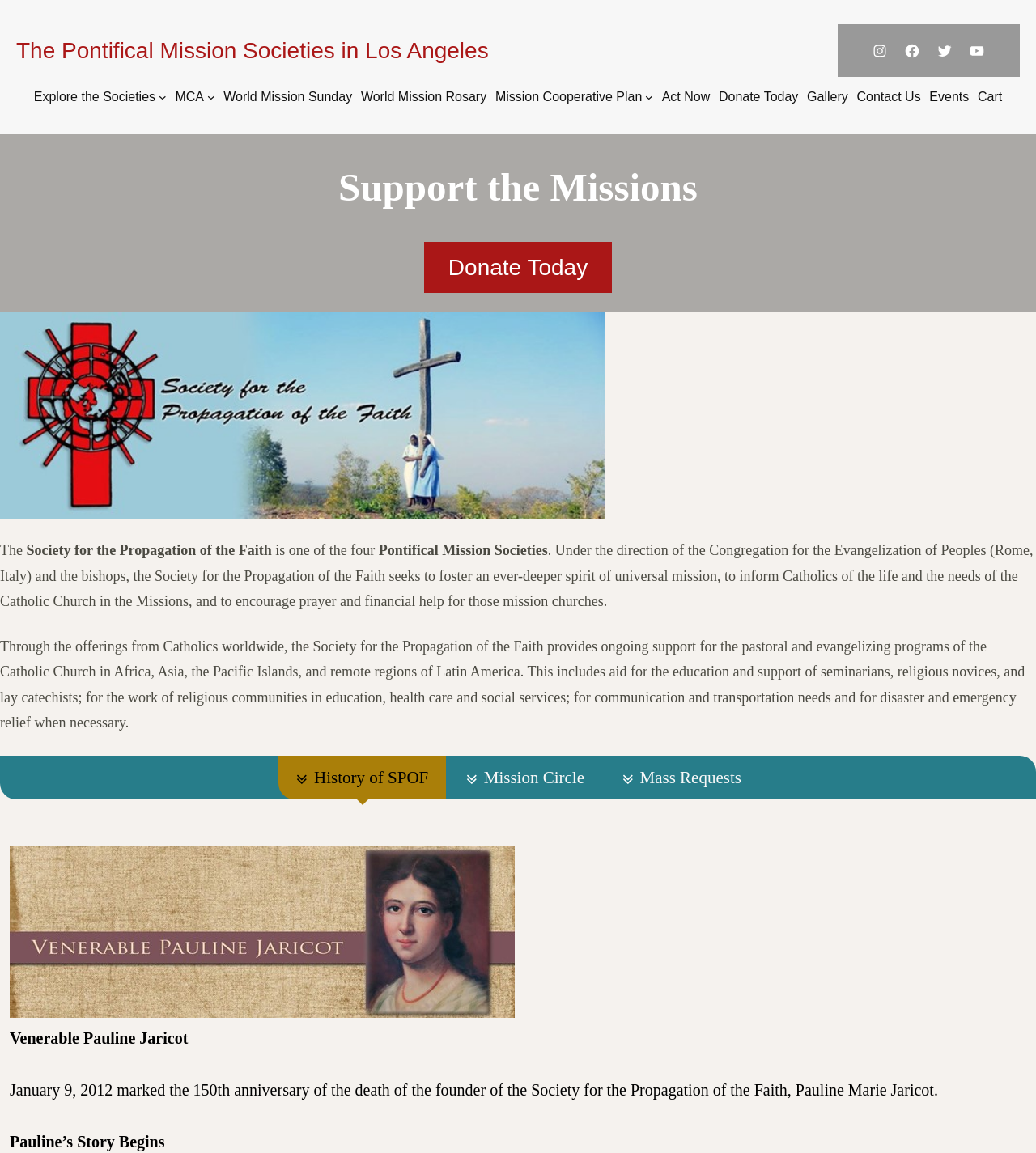Locate the bounding box coordinates of the element you need to click to accomplish the task described by this instruction: "Click the Act Now link".

[0.639, 0.074, 0.685, 0.094]